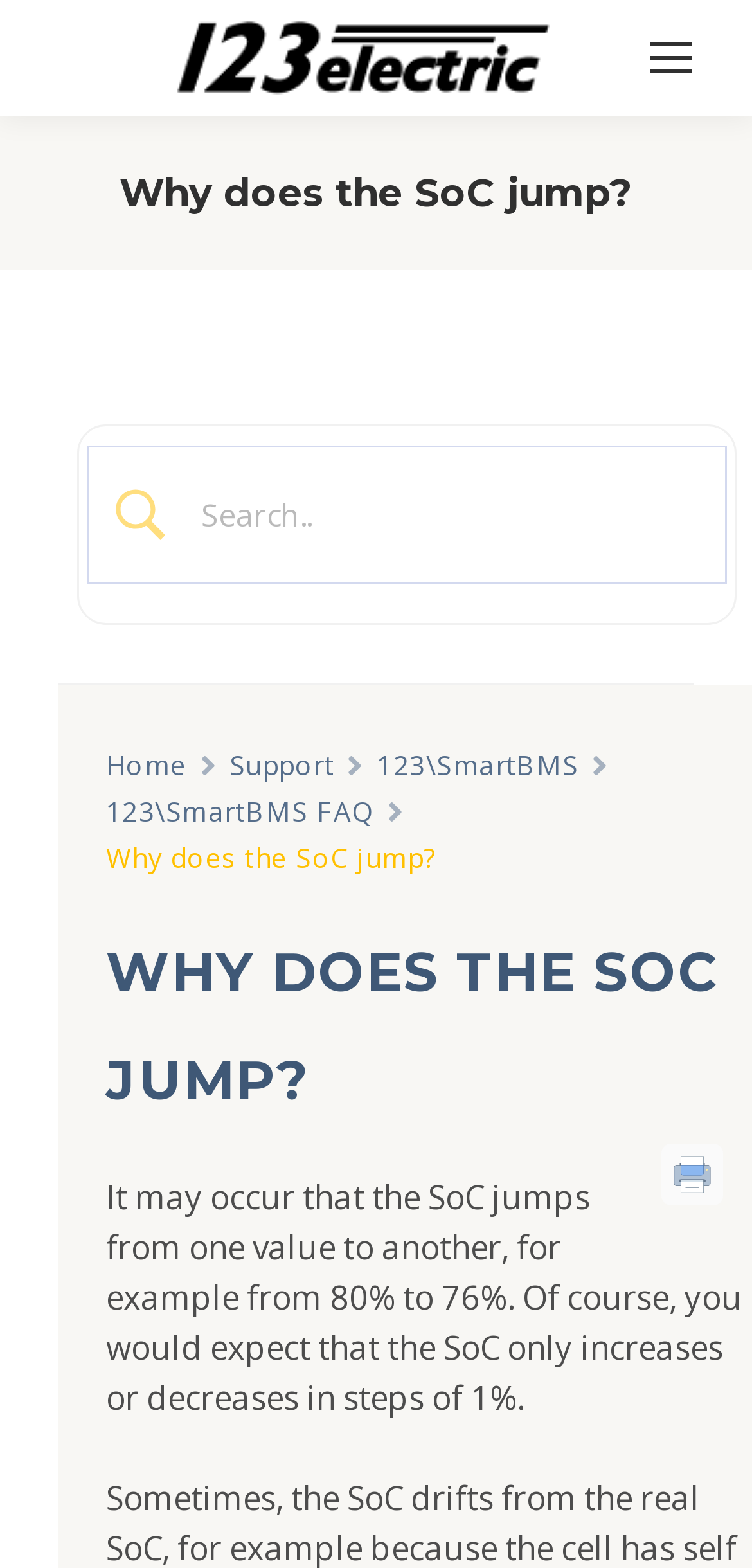Identify the bounding box coordinates for the region to click in order to carry out this instruction: "search for something". Provide the coordinates using four float numbers between 0 and 1, formatted as [left, top, right, bottom].

[0.229, 0.305, 0.938, 0.352]